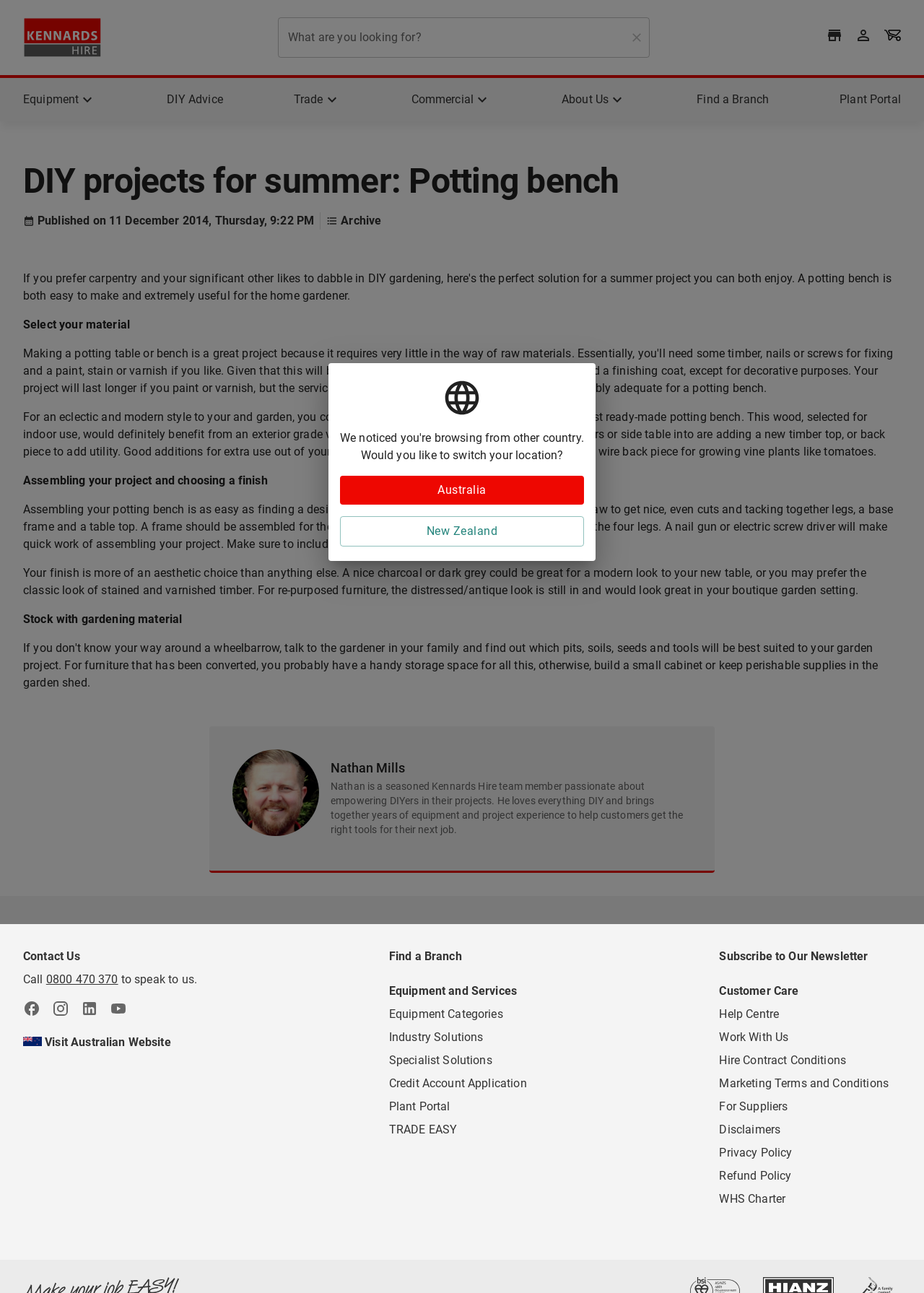Respond to the following question with a brief word or phrase:
What is the main topic of this webpage?

DIY projects